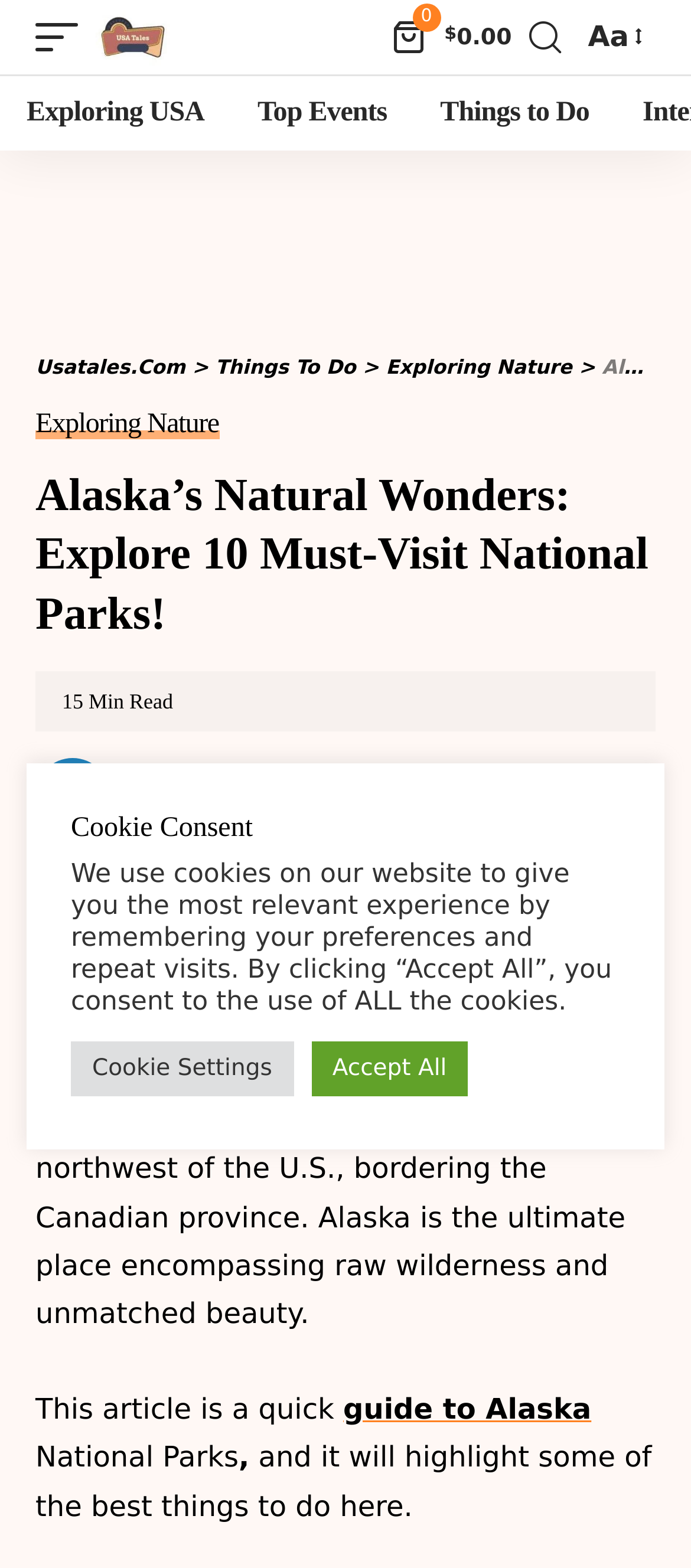Find the bounding box coordinates of the element's region that should be clicked in order to follow the given instruction: "View related posts". The coordinates should consist of four float numbers between 0 and 1, i.e., [left, top, right, bottom].

None